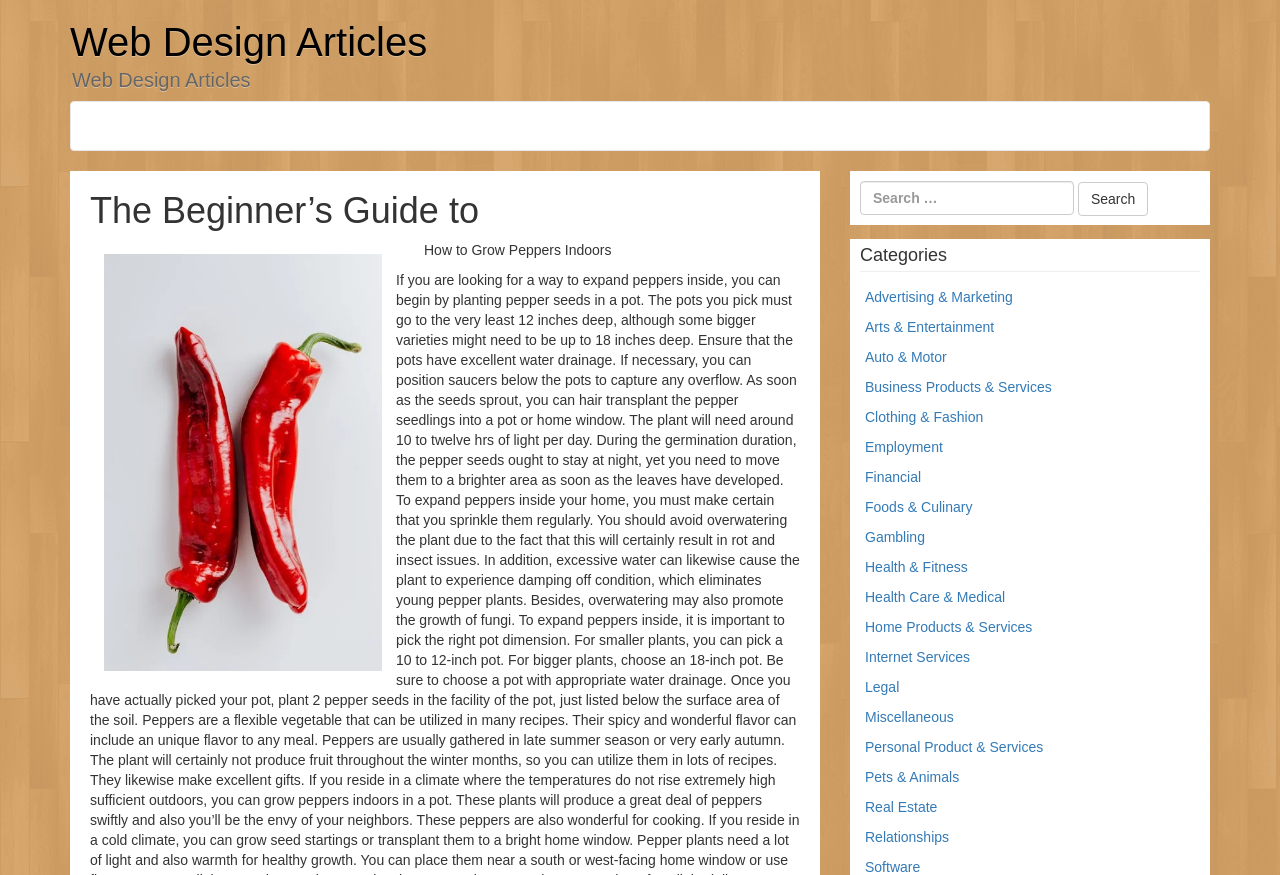Find and provide the bounding box coordinates for the UI element described here: "Legal". The coordinates should be given as four float numbers between 0 and 1: [left, top, right, bottom].

[0.676, 0.776, 0.703, 0.794]